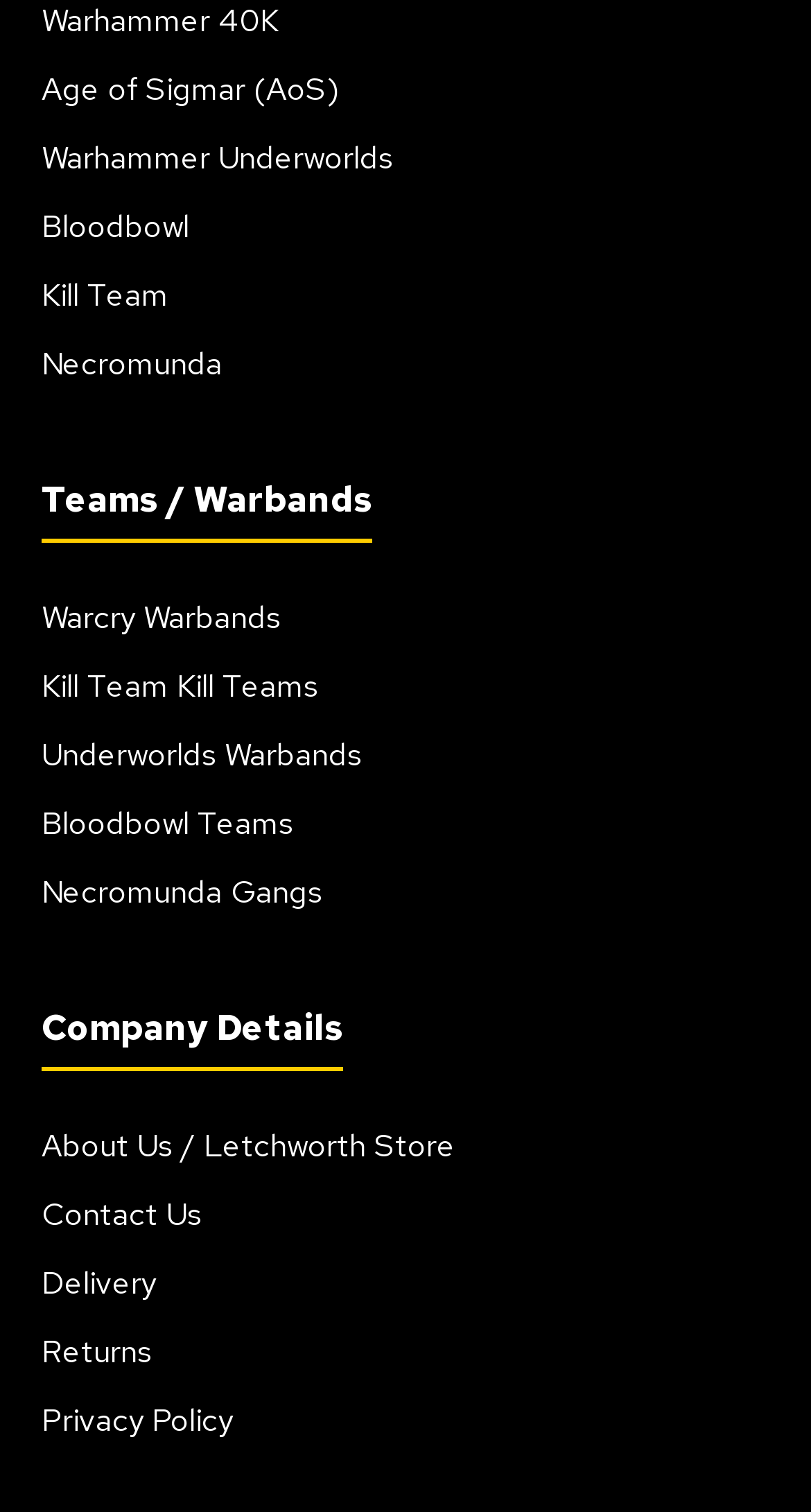Find and indicate the bounding box coordinates of the region you should select to follow the given instruction: "Read the Privacy Policy".

[0.051, 0.926, 0.287, 0.954]